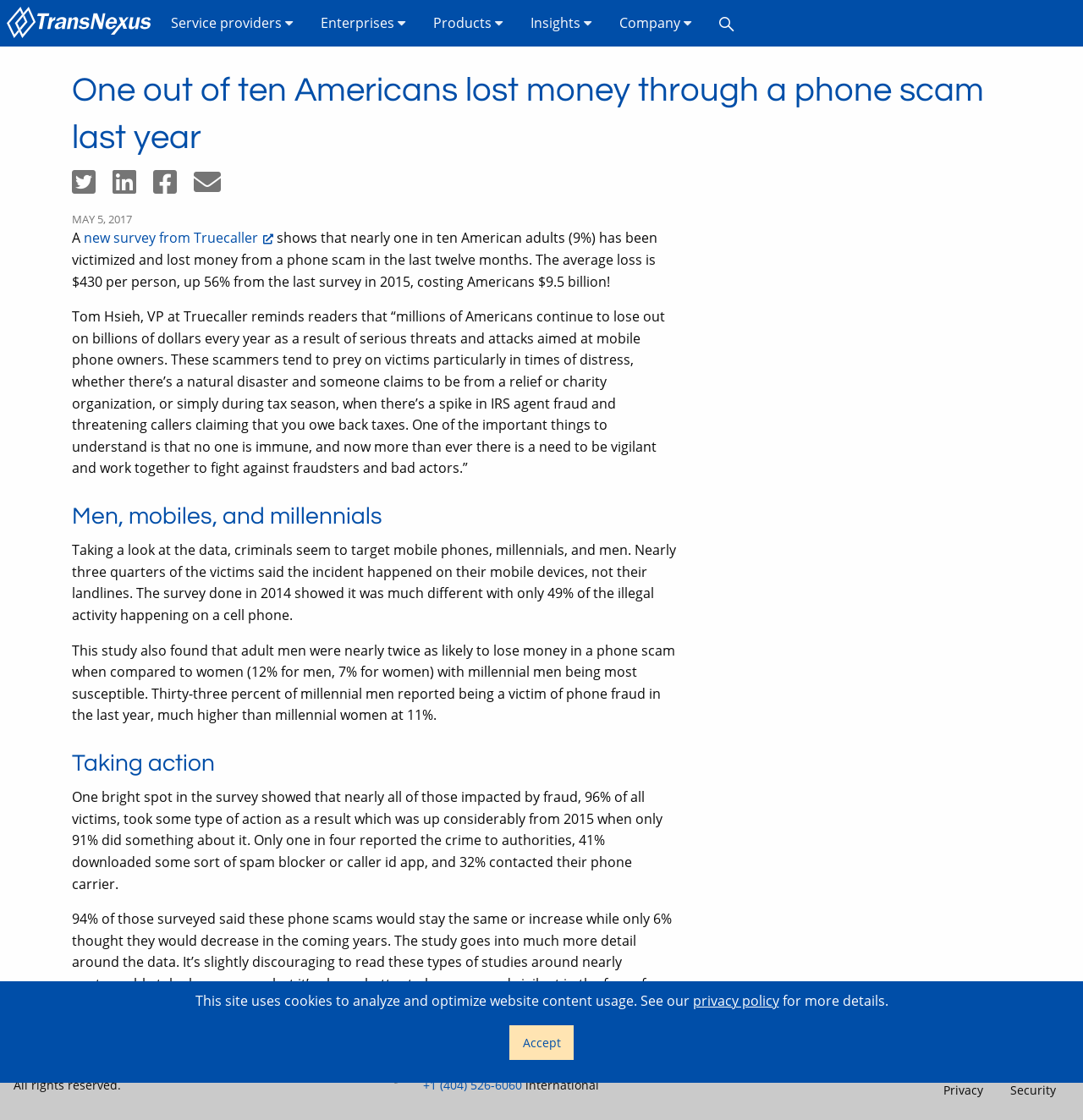Identify the bounding box coordinates for the element you need to click to achieve the following task: "Click on the 'TransNexus' menu item". Provide the bounding box coordinates as four float numbers between 0 and 1, in the form [left, top, right, bottom].

[0.006, 0.006, 0.145, 0.035]